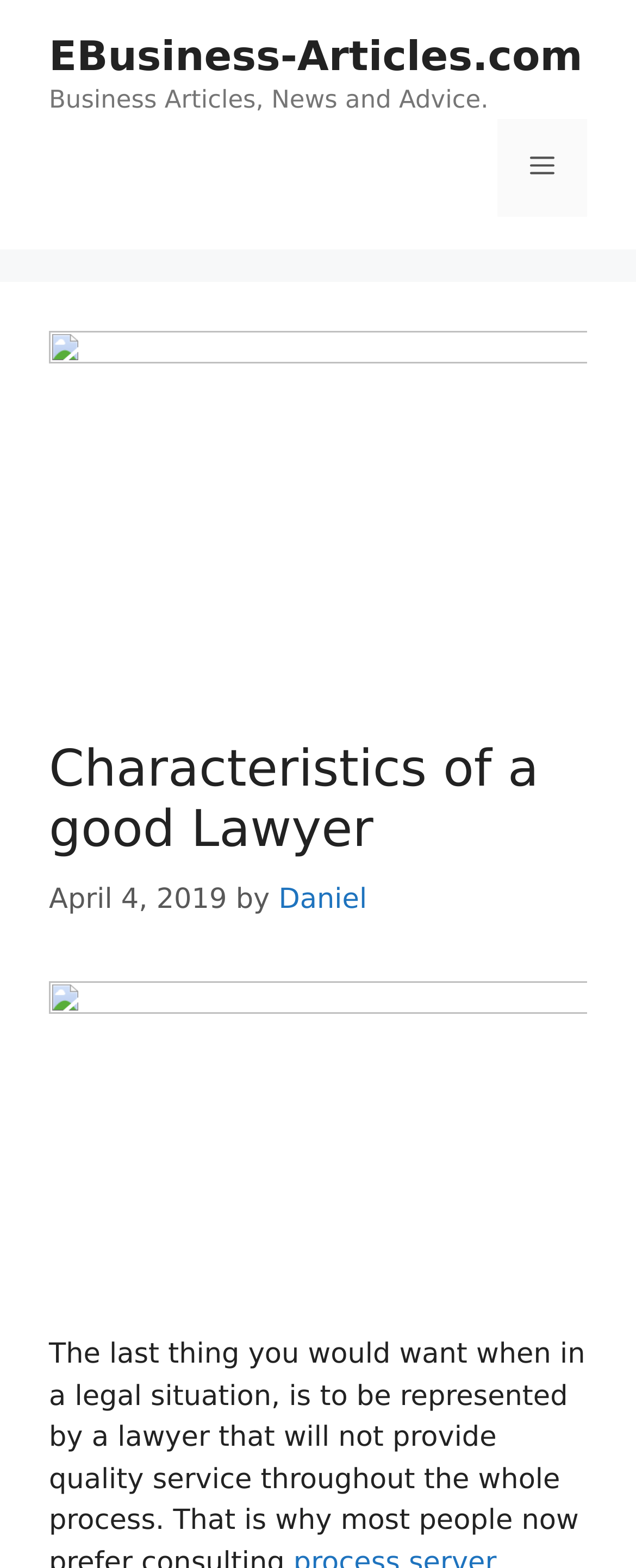Extract the primary header of the webpage and generate its text.

Characteristics of a good Lawyer